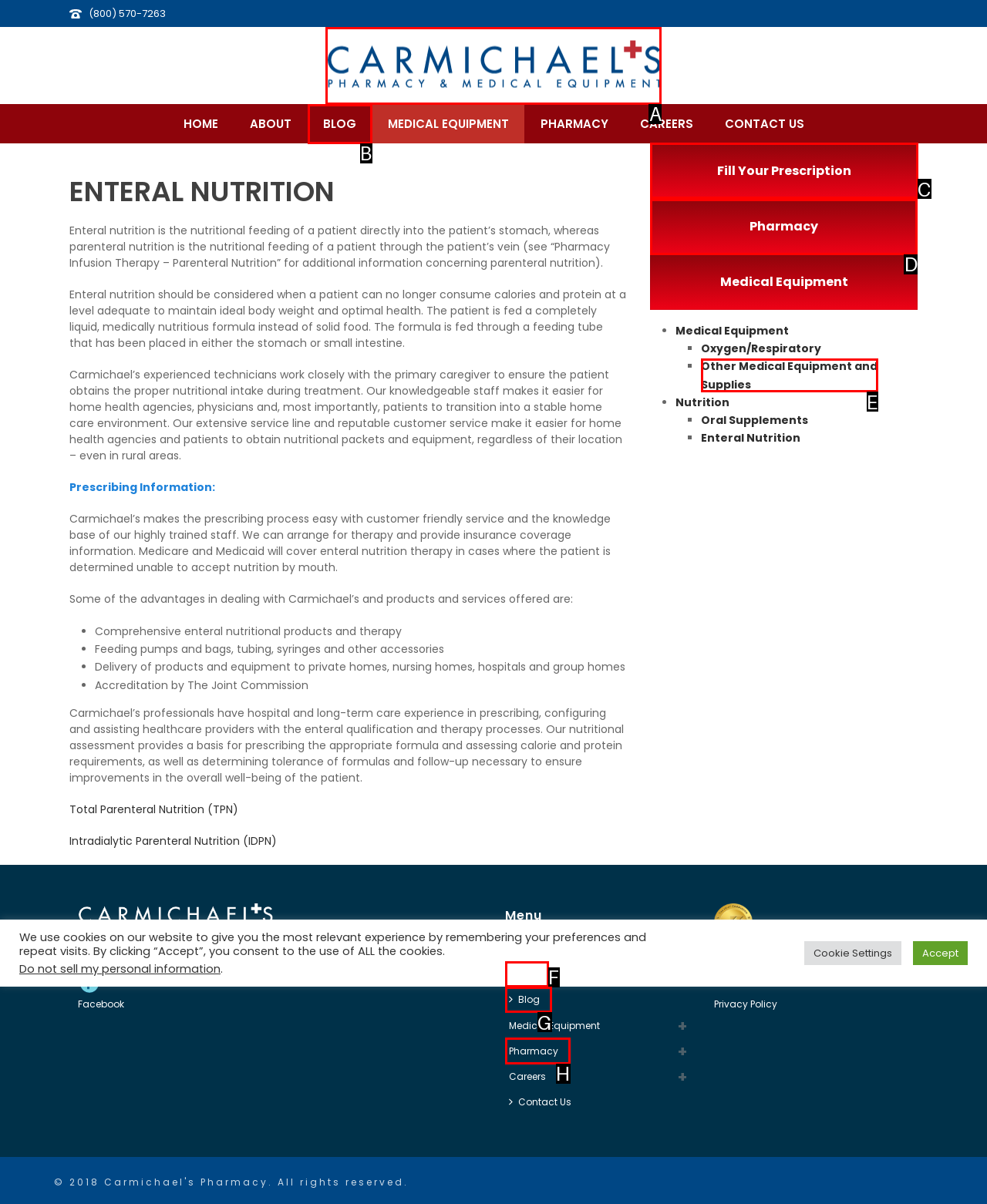Point out which UI element to click to complete this task: Fill your prescription
Answer with the letter corresponding to the right option from the available choices.

C